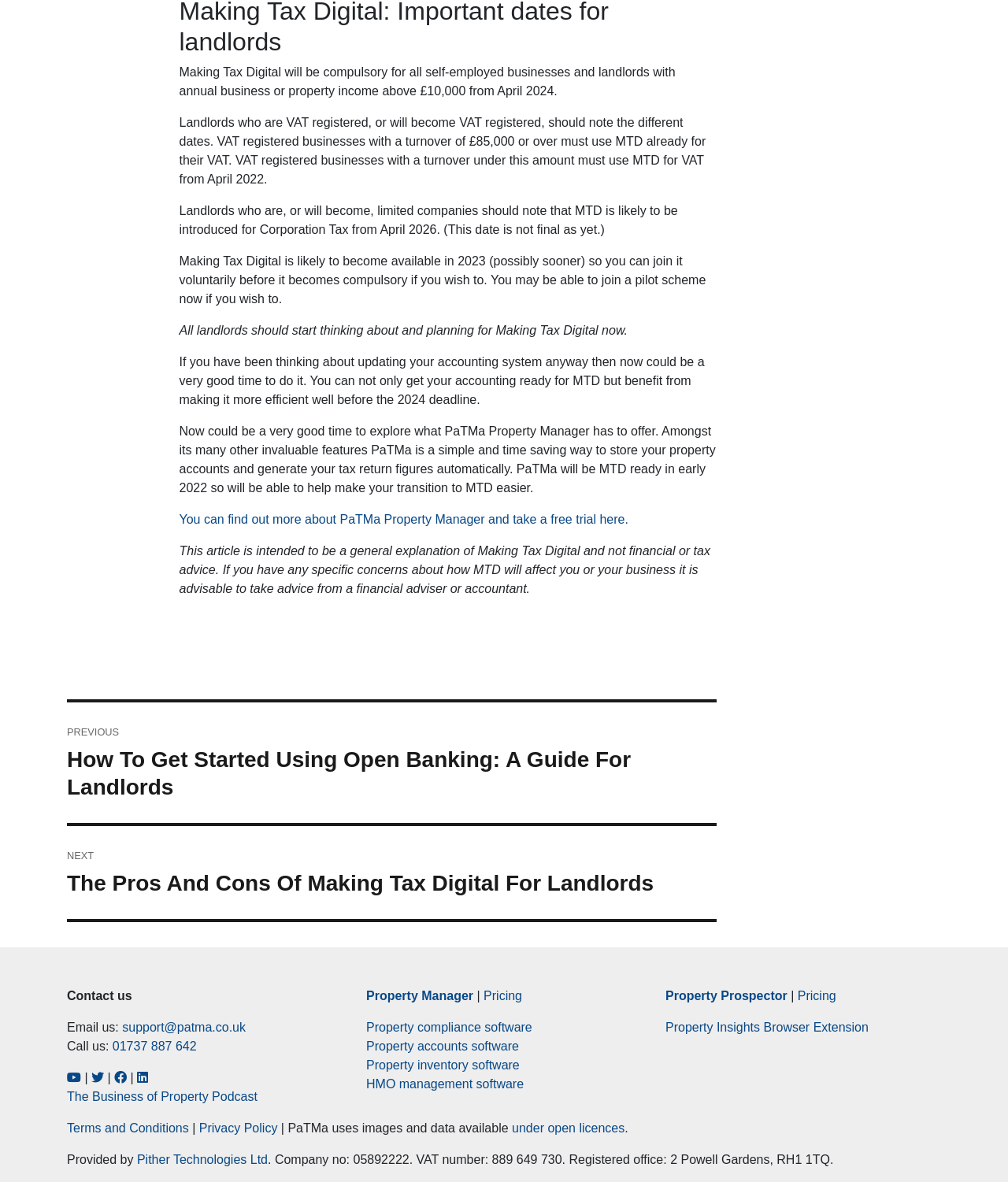Utilize the information from the image to answer the question in detail:
What is Making Tax Digital?

Based on the webpage content, Making Tax Digital is a compulsory tax system for self-employed businesses and landlords with annual business or property income above £10,000 from April 2024.